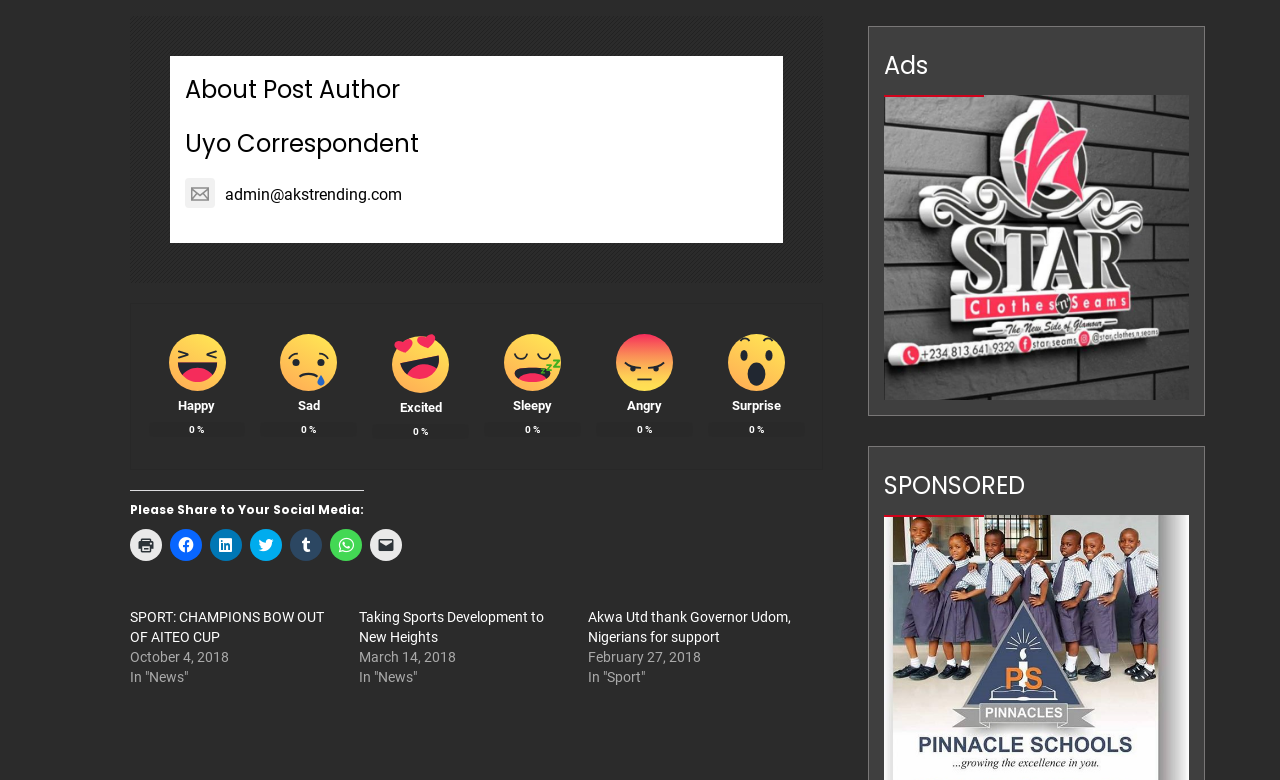Determine the bounding box coordinates of the clickable region to execute the instruction: "Click on the 'Happy' emotion". The coordinates should be four float numbers between 0 and 1, denoted as [left, top, right, bottom].

[0.116, 0.428, 0.192, 0.501]